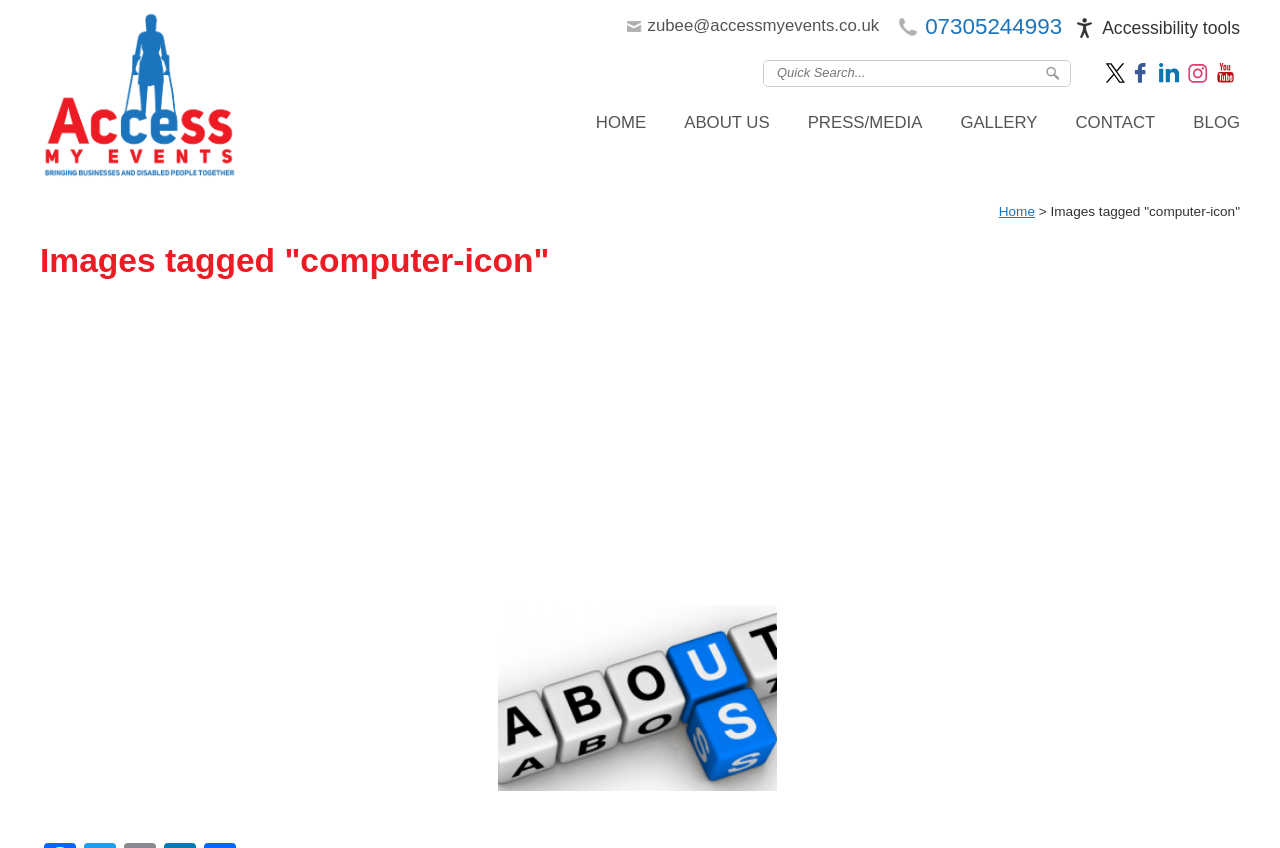Determine the bounding box coordinates of the clickable region to execute the instruction: "Click the Accessibility tools button". The coordinates should be four float numbers between 0 and 1, denoted as [left, top, right, bottom].

[0.842, 0.021, 0.969, 0.046]